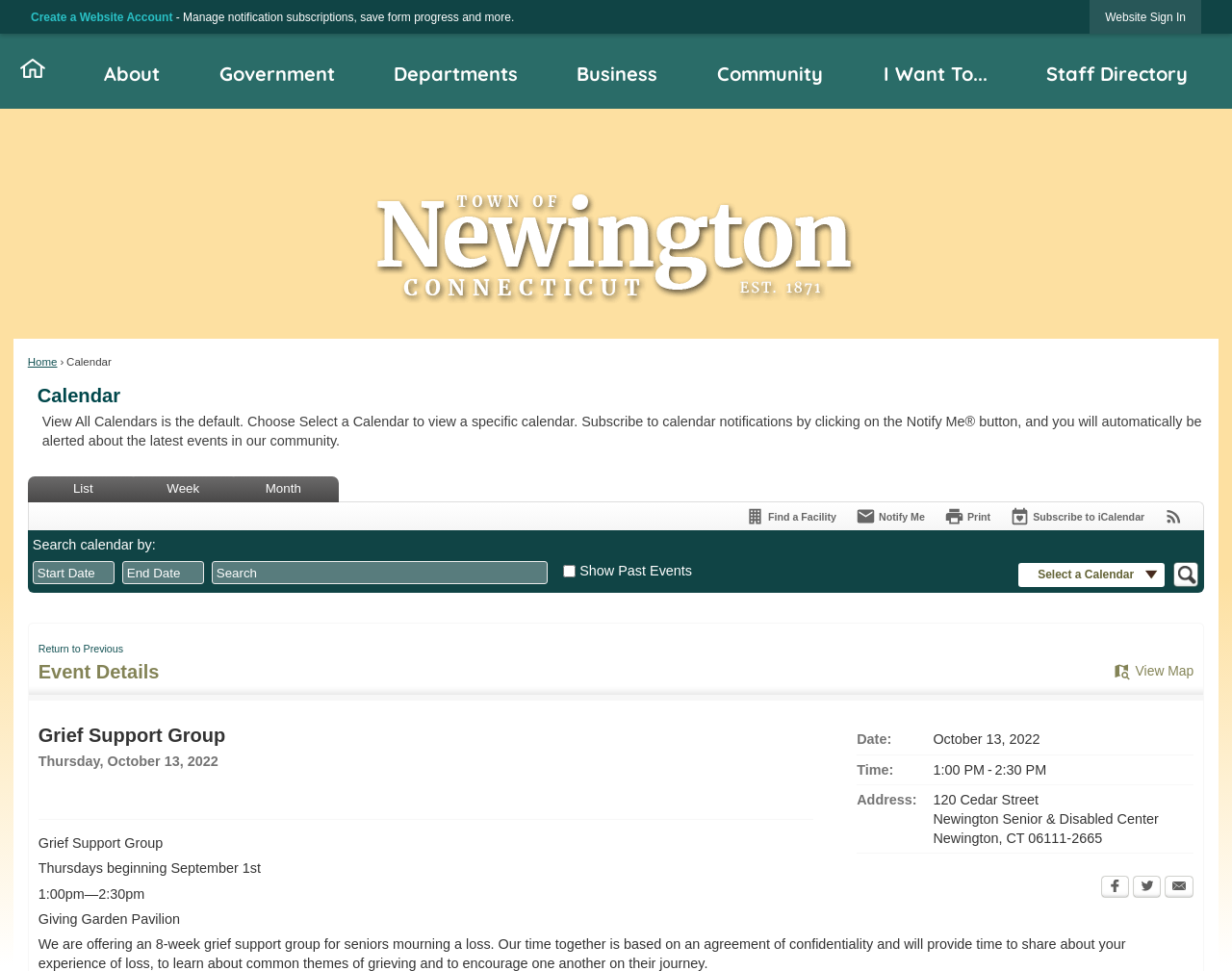Please specify the bounding box coordinates of the area that should be clicked to accomplish the following instruction: "Sign in to the website". The coordinates should consist of four float numbers between 0 and 1, i.e., [left, top, right, bottom].

[0.885, 0.0, 0.975, 0.035]